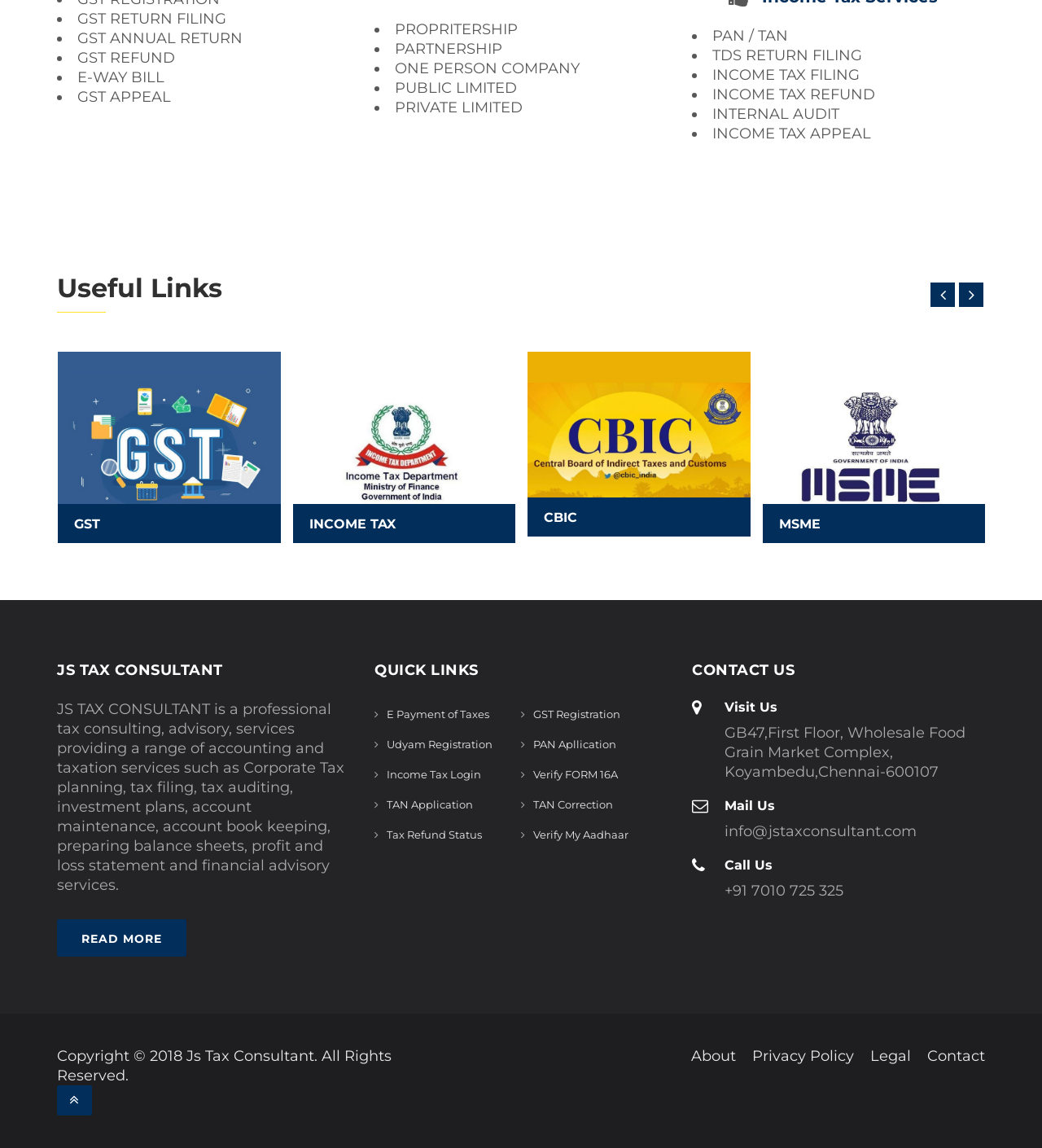Bounding box coordinates are specified in the format (top-left x, top-left y, bottom-right x, bottom-right y). All values are floating point numbers bounded between 0 and 1. Please provide the bounding box coordinate of the region this sentence describes: Tax Refund Status

[0.371, 0.721, 0.462, 0.732]